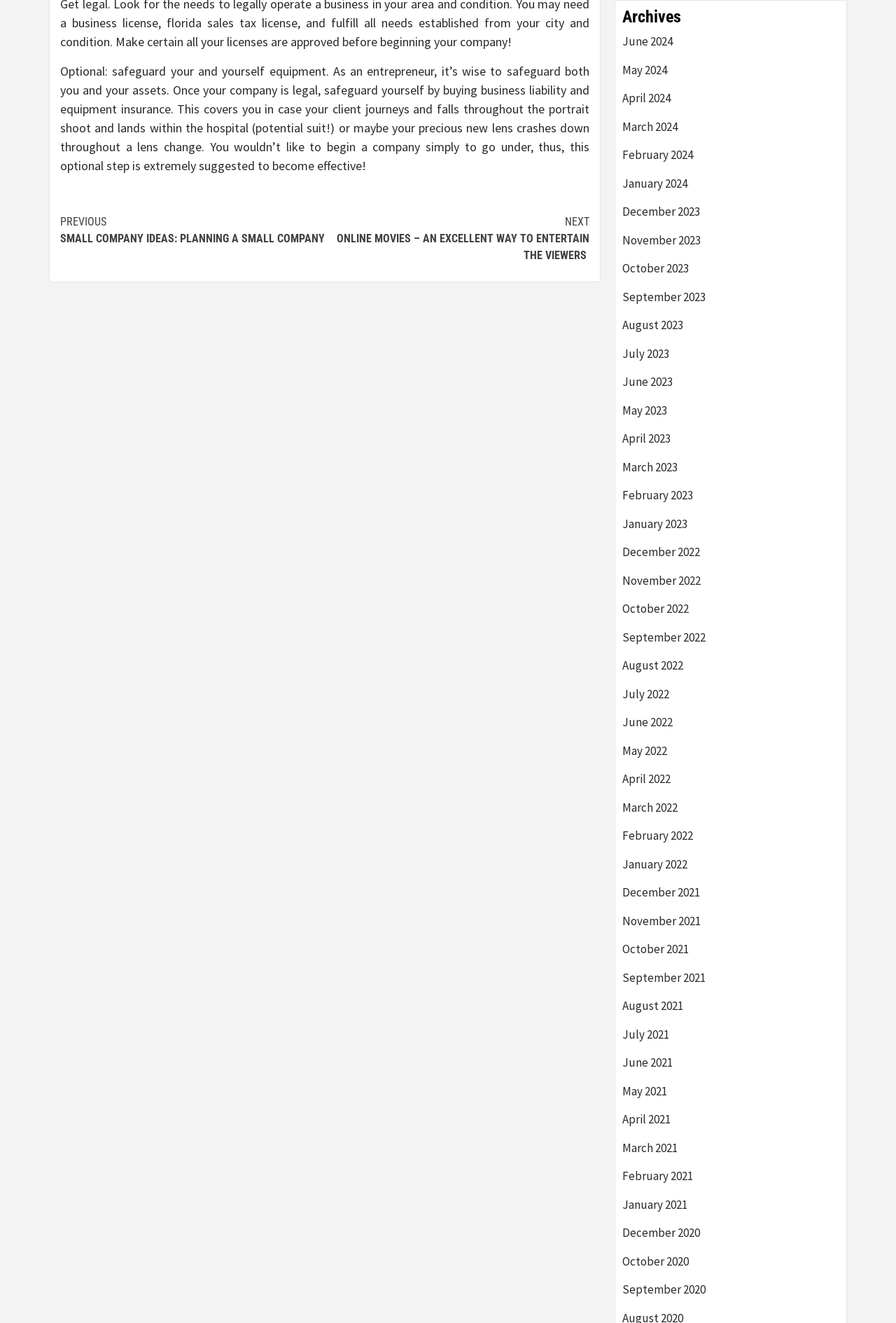Please find the bounding box for the following UI element description. Provide the coordinates in (top-left x, top-left y, bottom-right x, bottom-right y) format, with values between 0 and 1: July 2021

[0.695, 0.775, 0.937, 0.797]